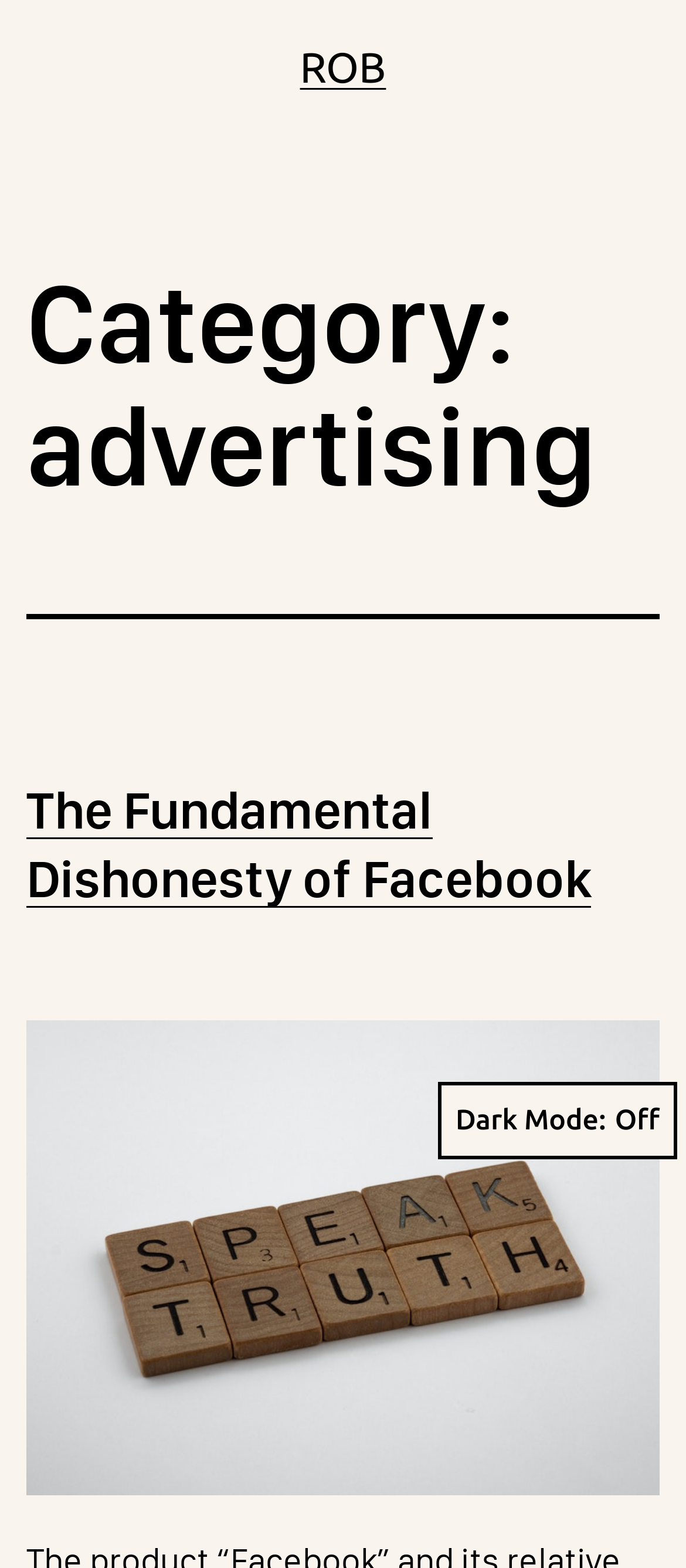Respond to the question with just a single word or phrase: 
How many headings are present in the article?

2